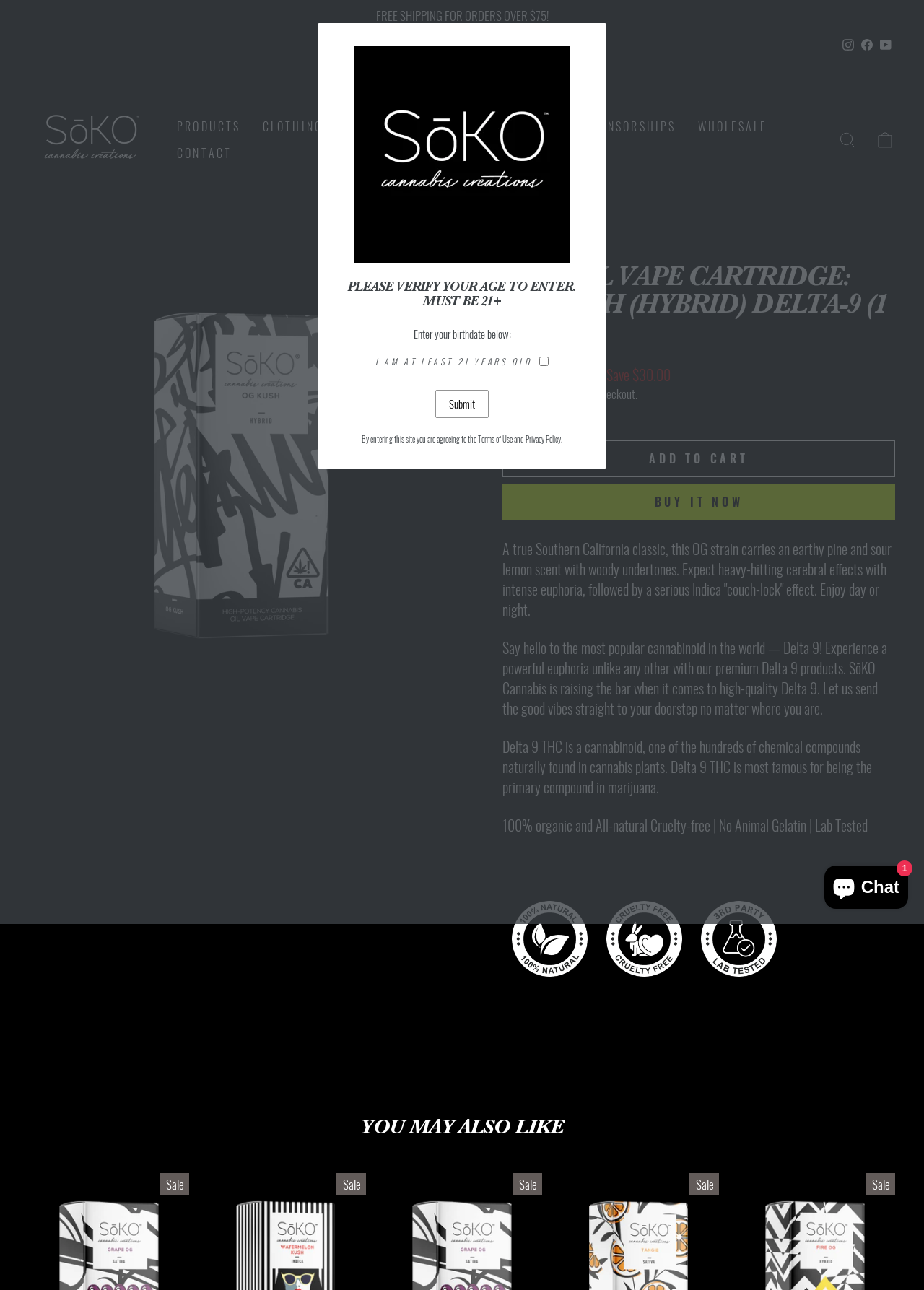Extract the bounding box for the UI element that matches this description: "Close (esc)".

[0.031, 0.203, 0.491, 0.533]